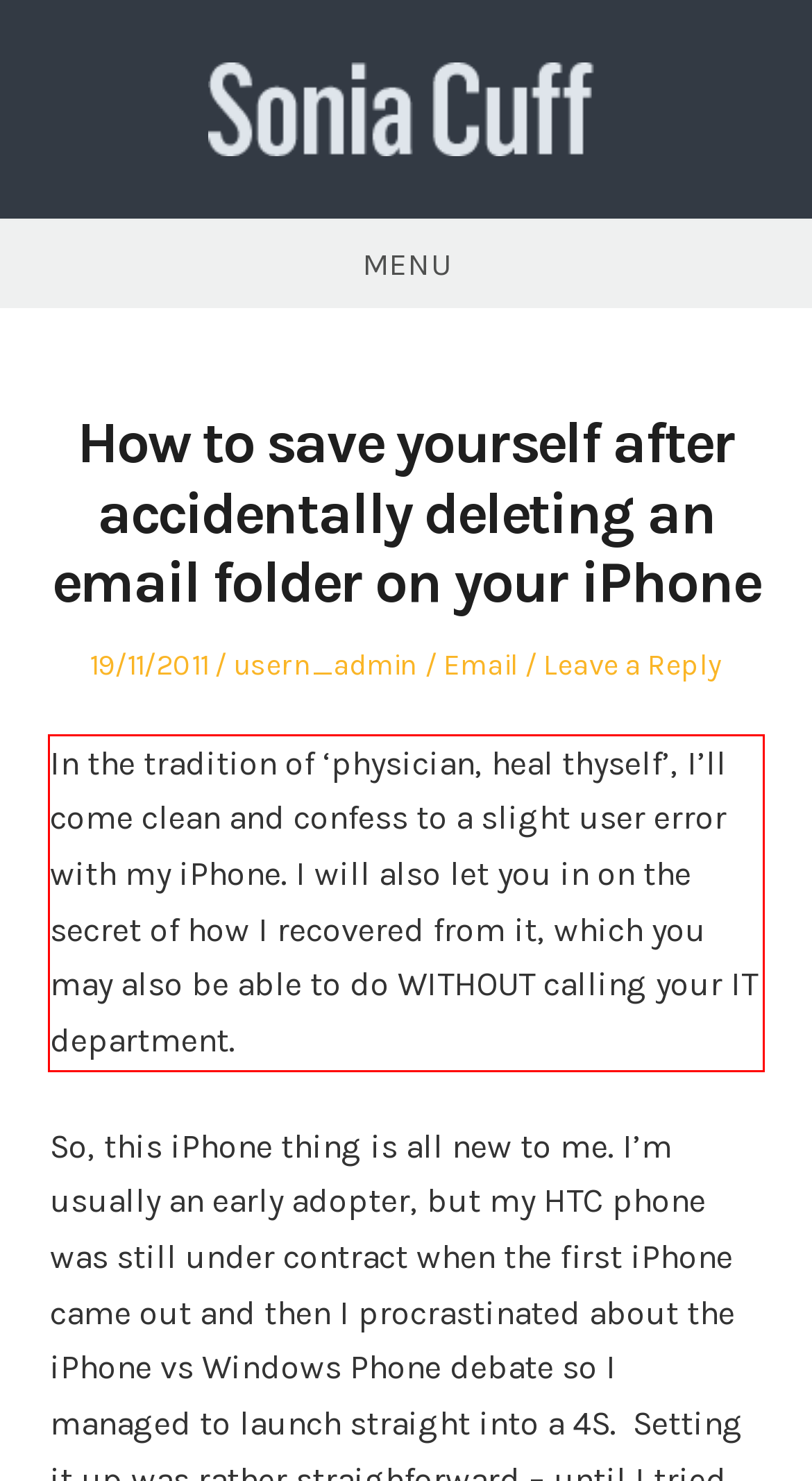Please look at the webpage screenshot and extract the text enclosed by the red bounding box.

In the tradition of ‘physician, heal thyself’, I’ll come clean and confess to a slight user error with my iPhone. I will also let you in on the secret of how I recovered from it, which you may also be able to do WITHOUT calling your IT department.